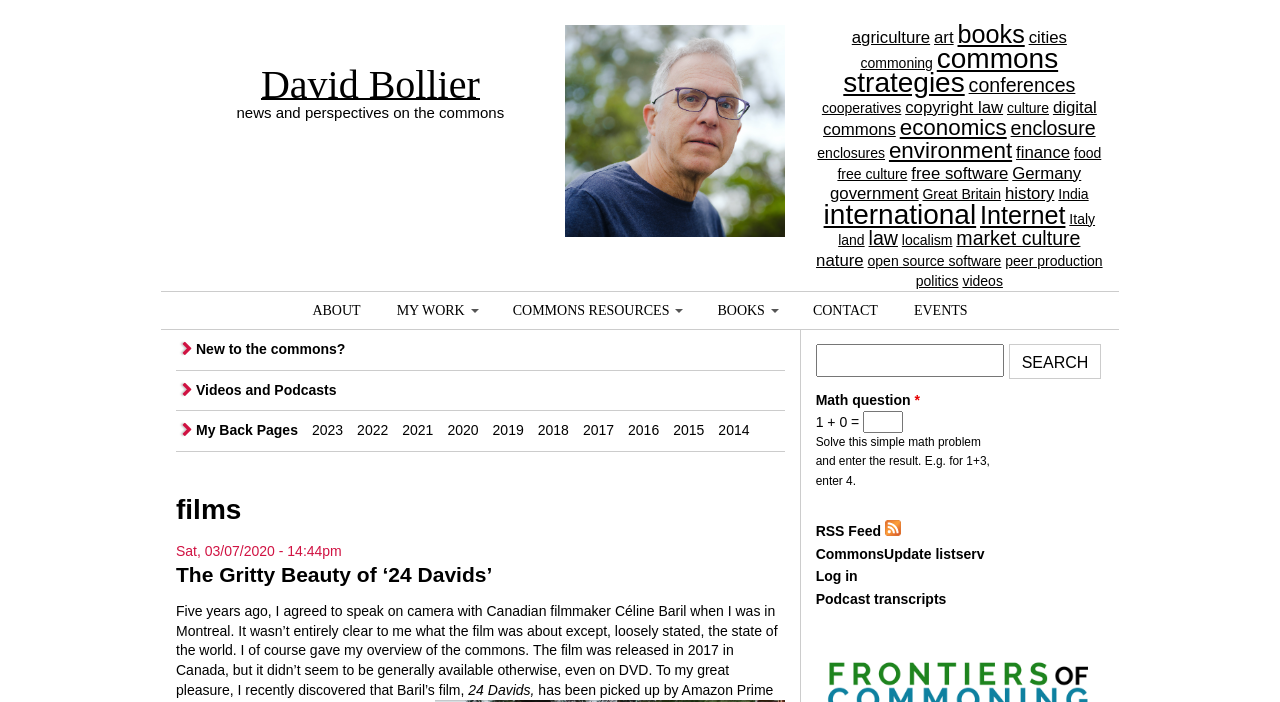Articulate a complete and detailed caption of the webpage elements.

The webpage is a personal website for David Bollier, focused on the commons. At the top, there is a banner with a site header, featuring a link to the home page and a description of the website as "news and perspectives on the commons." Below this, there are multiple links to various categories, including agriculture, art, books, and more, which are arranged horizontally across the page.

To the right of these links, there is a search bar with a label "Search" and a math question to solve to prevent spam. Below the search bar, there are links to different sections of the website, including "About," "My Work," "Commons Resources," "Books," "Contact," and "Events."

Further down the page, there is a section with a heading "films" and a subheading "The Gritty Beauty of ‘24 Davids’." This section features a block of text describing a film that David Bollier was involved in, along with a link to the film's title. At the very bottom of the page, there is a footer section with a date and time stamp.

Throughout the page, there are multiple links and buttons, including a "MENU" toggle button at the top right corner, which likely expands to reveal more menu options. The overall layout is dense with links and text, but the use of headings and sections helps to organize the content and make it easier to navigate.